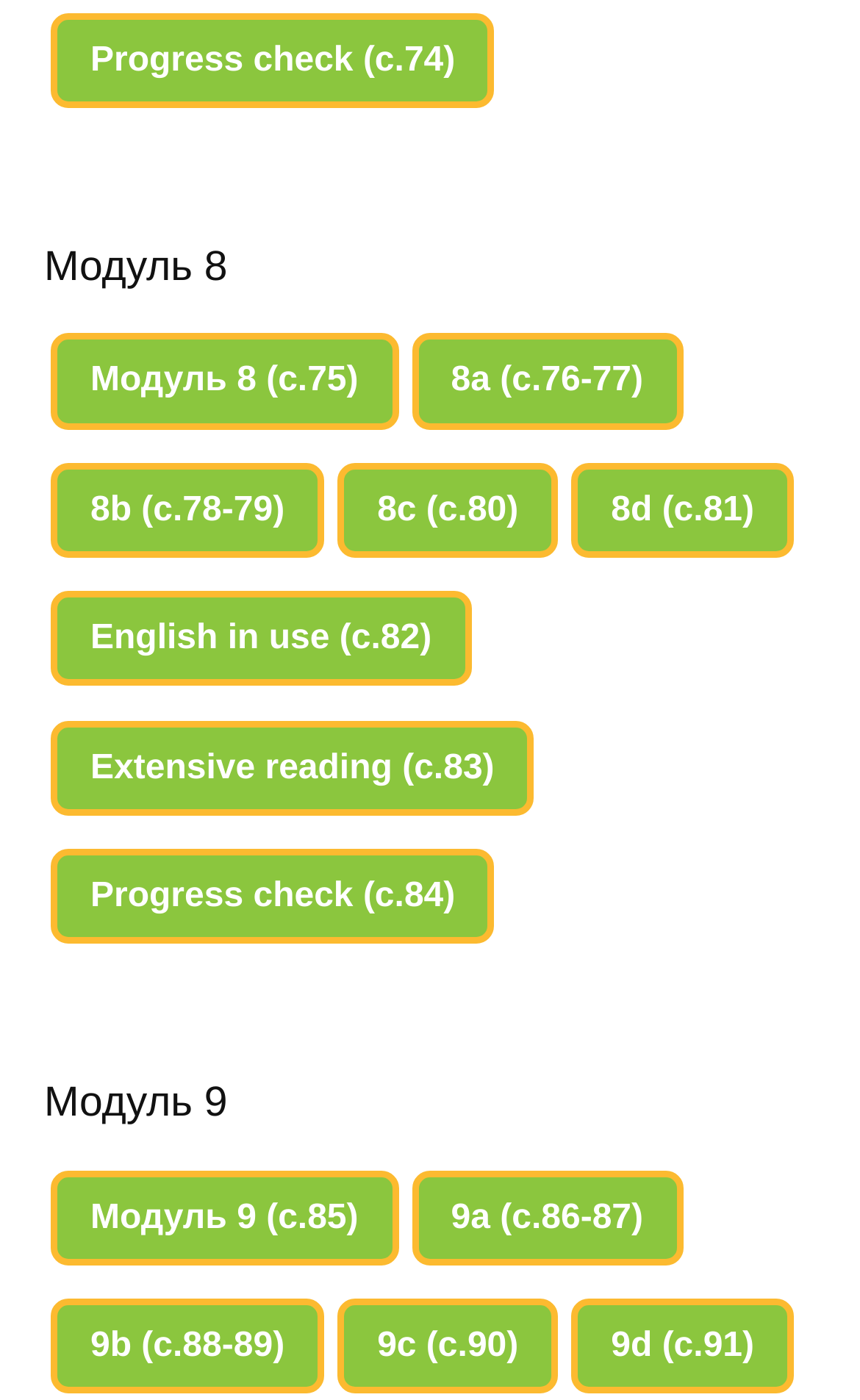Could you specify the bounding box coordinates for the clickable section to complete the following instruction: "Go to Progress check"?

[0.059, 0.009, 0.575, 0.077]